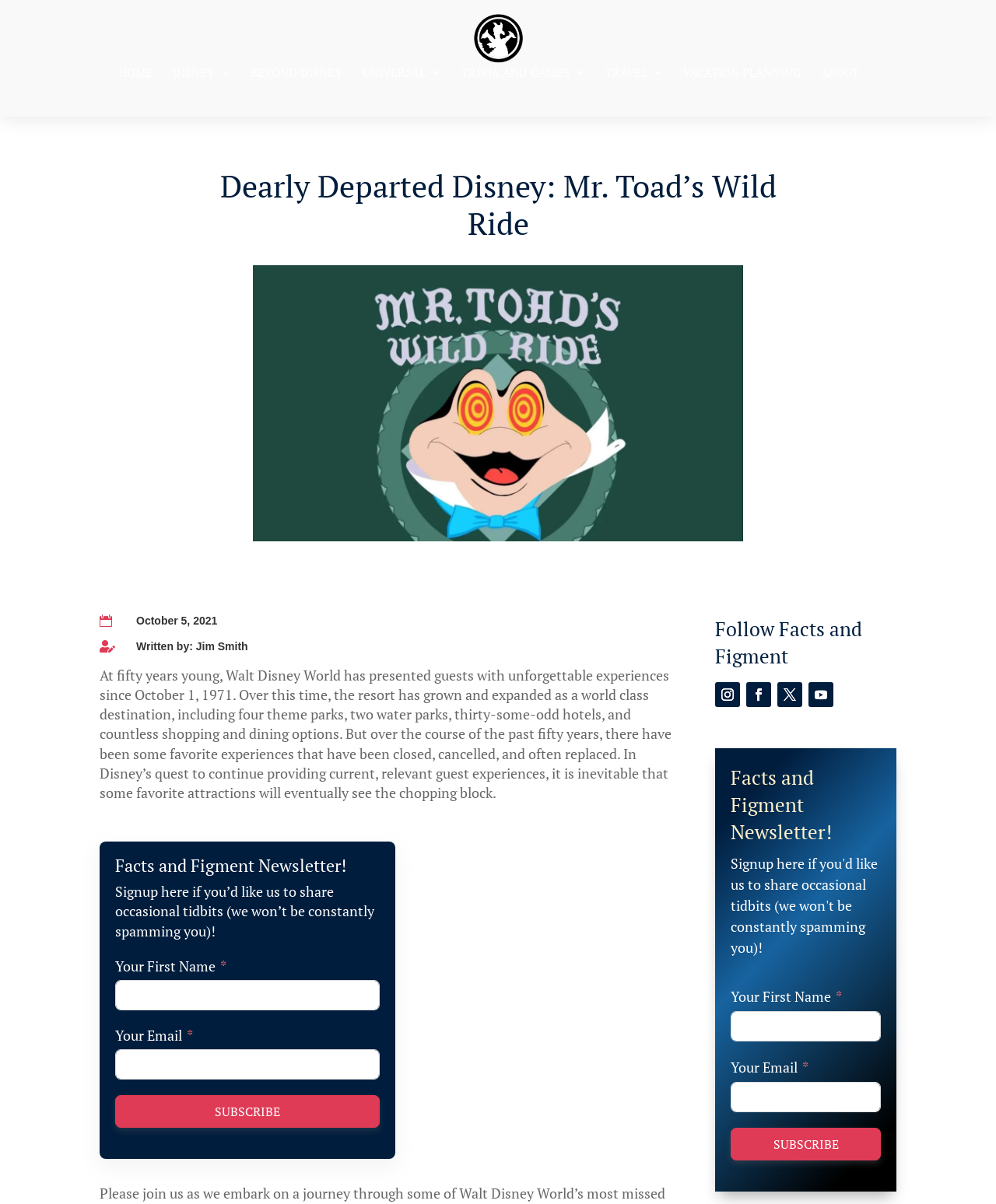Identify and provide the main heading of the webpage.

Dearly Departed Disney: Mr. Toad’s Wild Ride